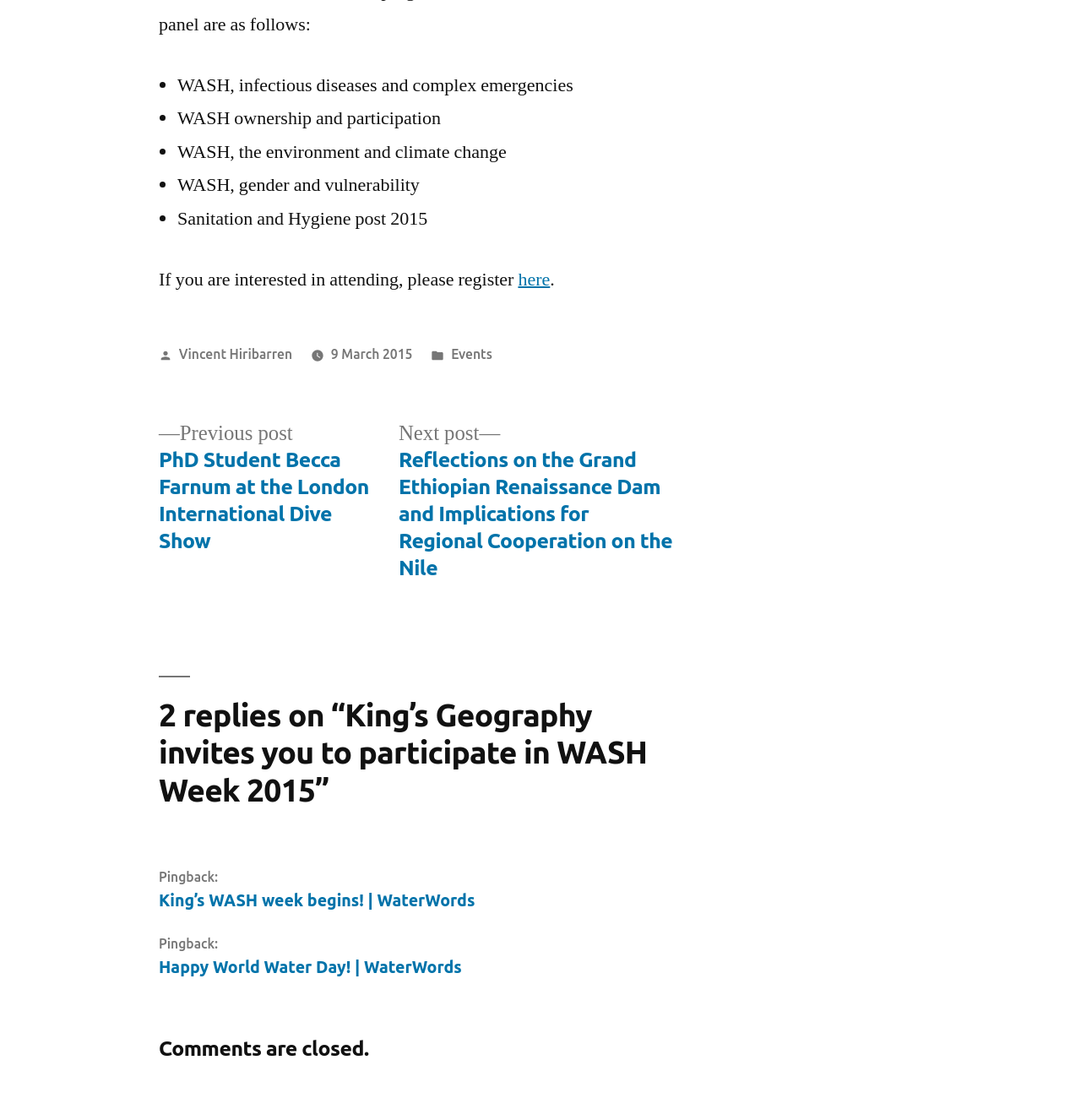Who posted the event?
Utilize the information in the image to give a detailed answer to the question.

The footer section of the webpage contains the text 'Posted by Vincent Hiribarren', indicating that Vincent Hiribarren is the person who posted the event.